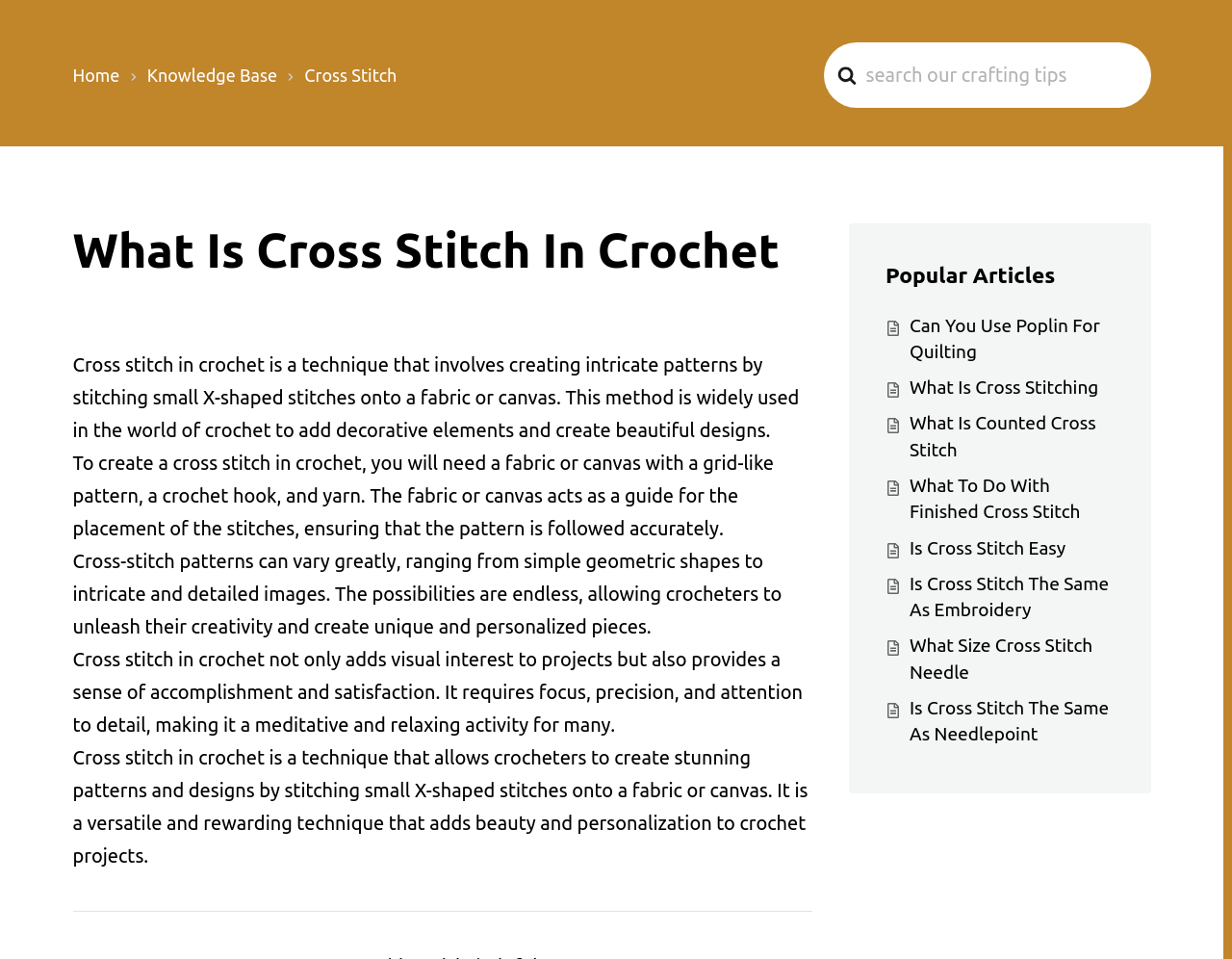Identify the bounding box coordinates for the UI element described as: "What Is Cross Stitching". The coordinates should be provided as four floats between 0 and 1: [left, top, right, bottom].

[0.738, 0.393, 0.892, 0.415]